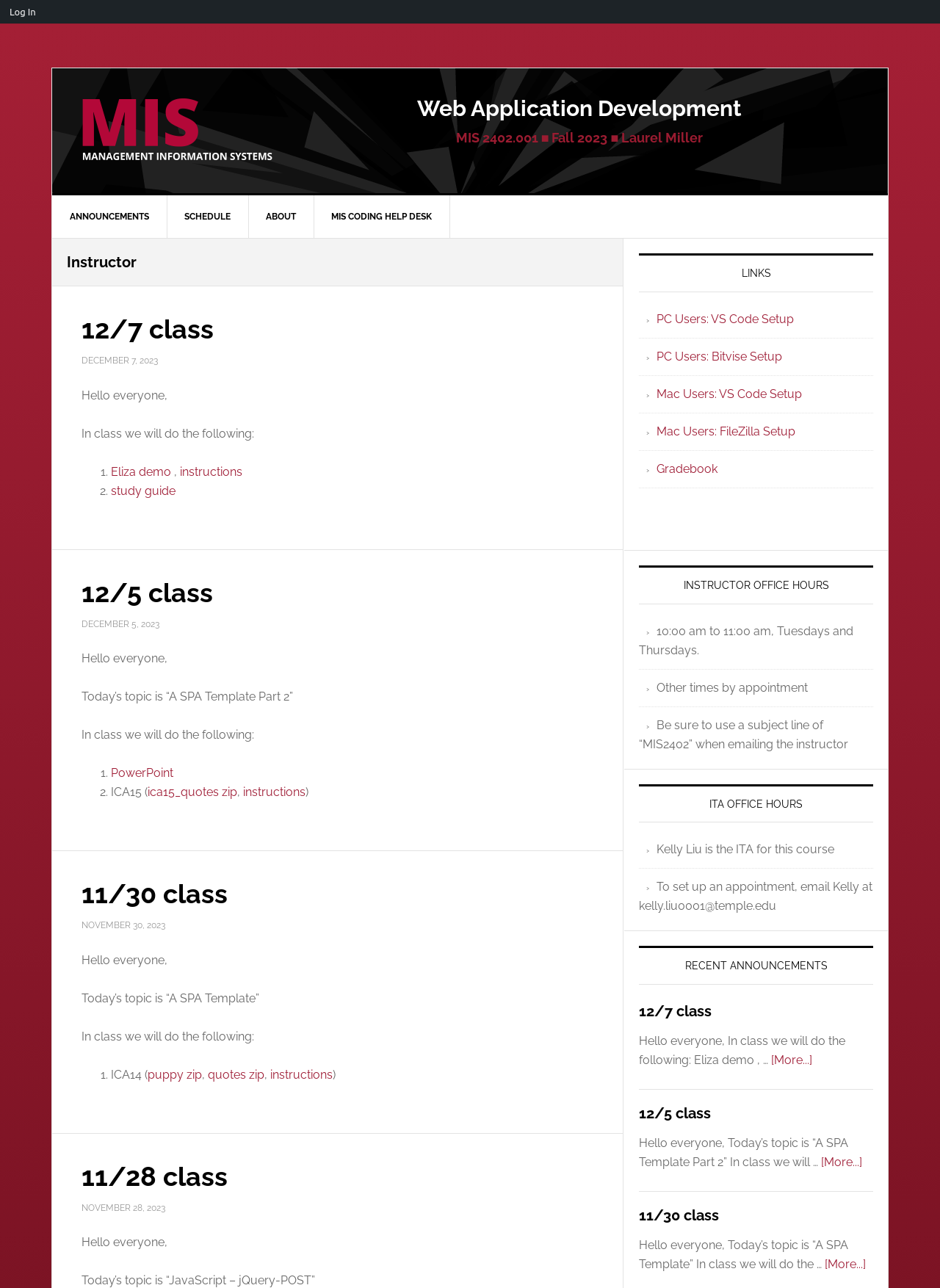What is the topic of the 12/7 class?
Based on the screenshot, answer the question with a single word or phrase.

12/7 class